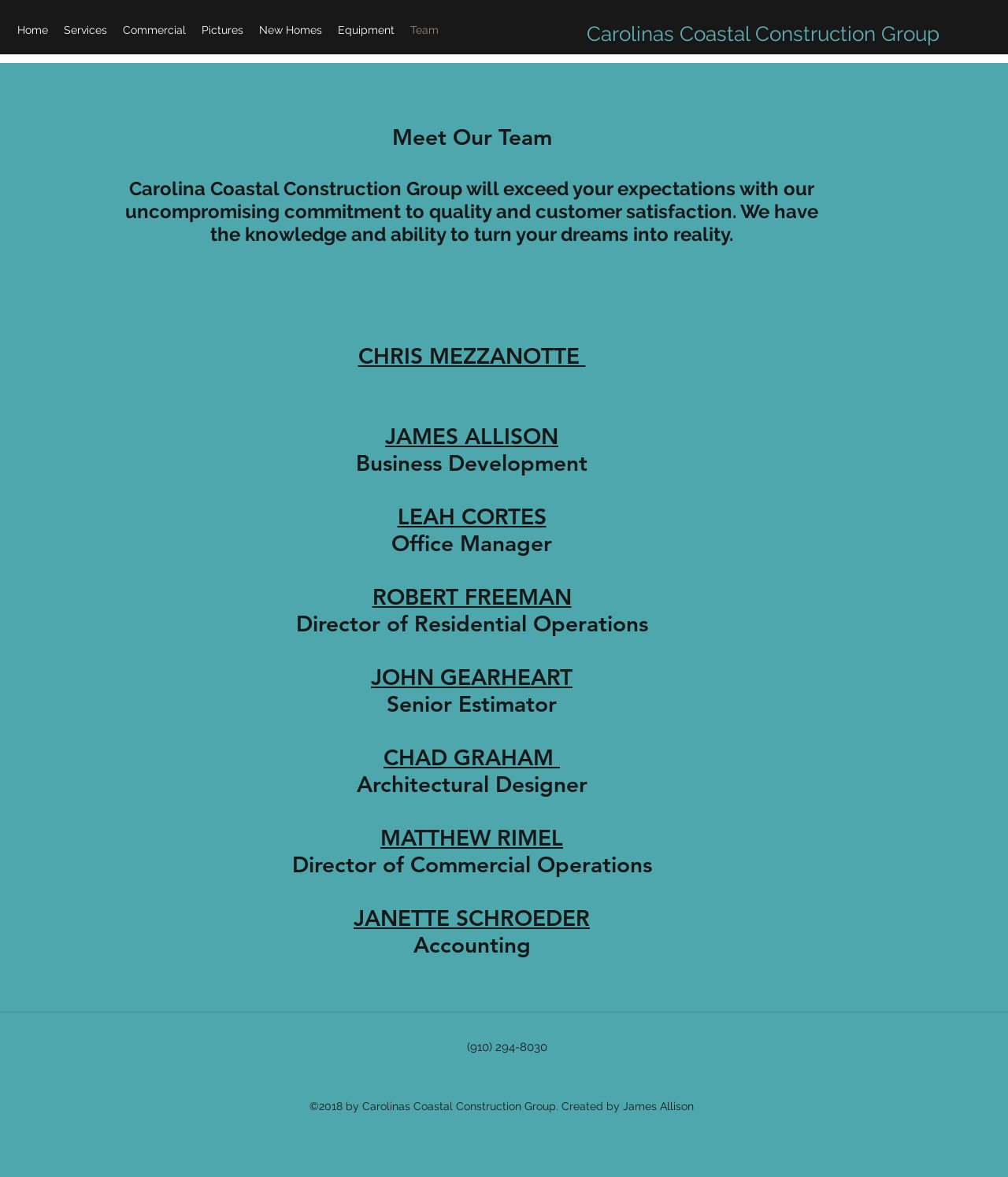Please identify the bounding box coordinates of the clickable area that will allow you to execute the instruction: "Call (910) 294-8030".

[0.463, 0.884, 0.543, 0.896]